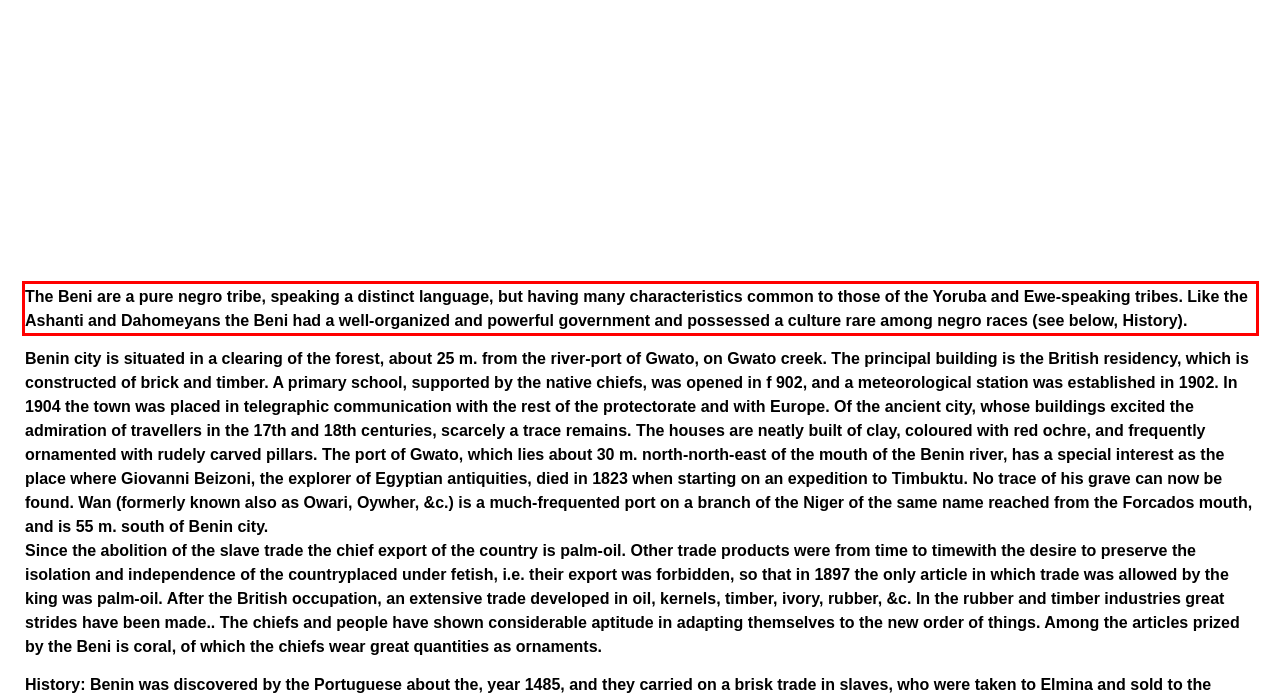Please perform OCR on the text within the red rectangle in the webpage screenshot and return the text content.

The Beni are a pure negro tribe, speaking a distinct language, but having many characteristics common to those of the Yoruba and Ewe-speaking tribes. Like the Ashanti and Dahomeyans the Beni had a well-organized and powerful government and possessed a culture rare among negro races (see below, History).